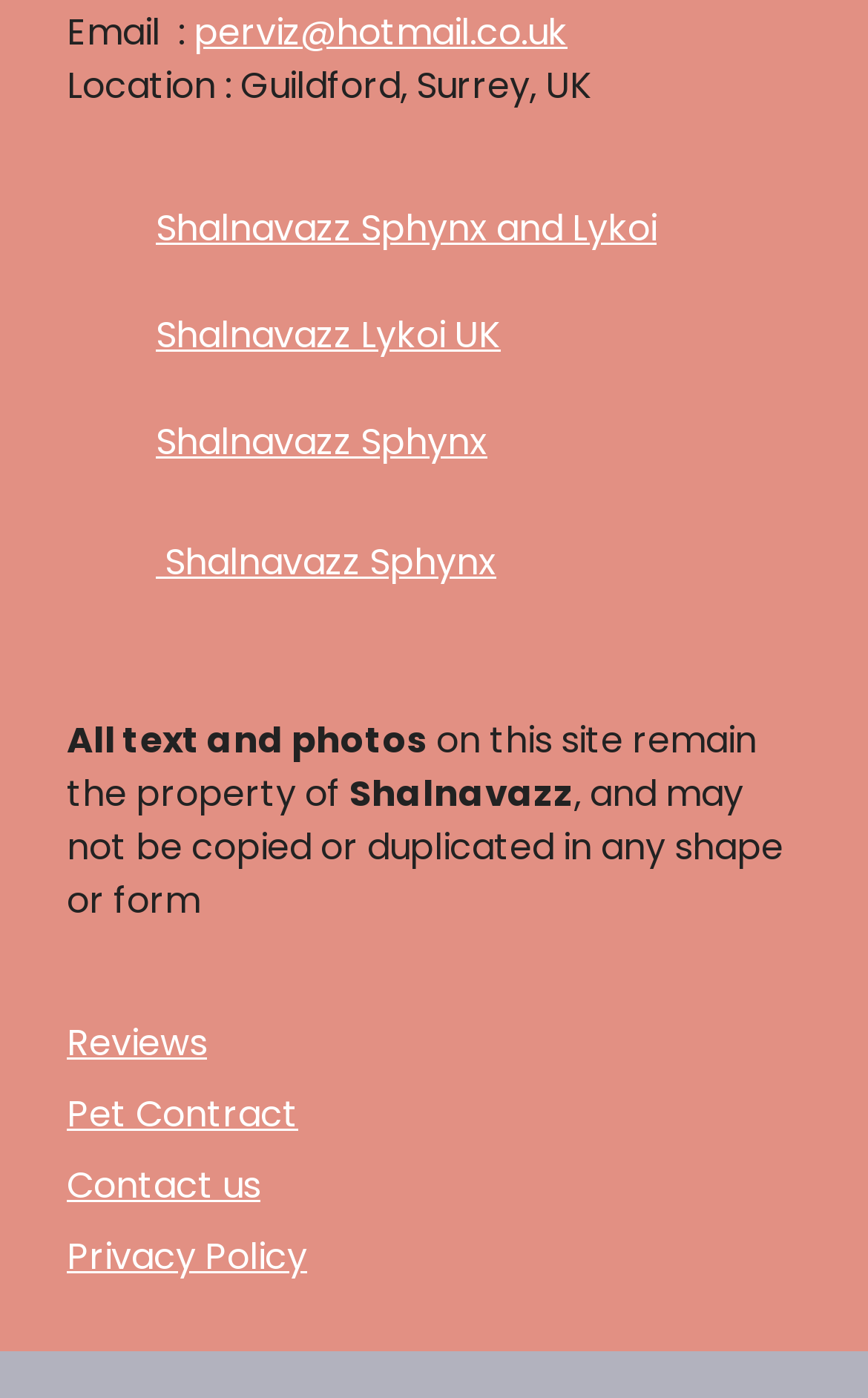Please identify the bounding box coordinates of the area that needs to be clicked to follow this instruction: "Contact us".

[0.077, 0.83, 0.3, 0.867]